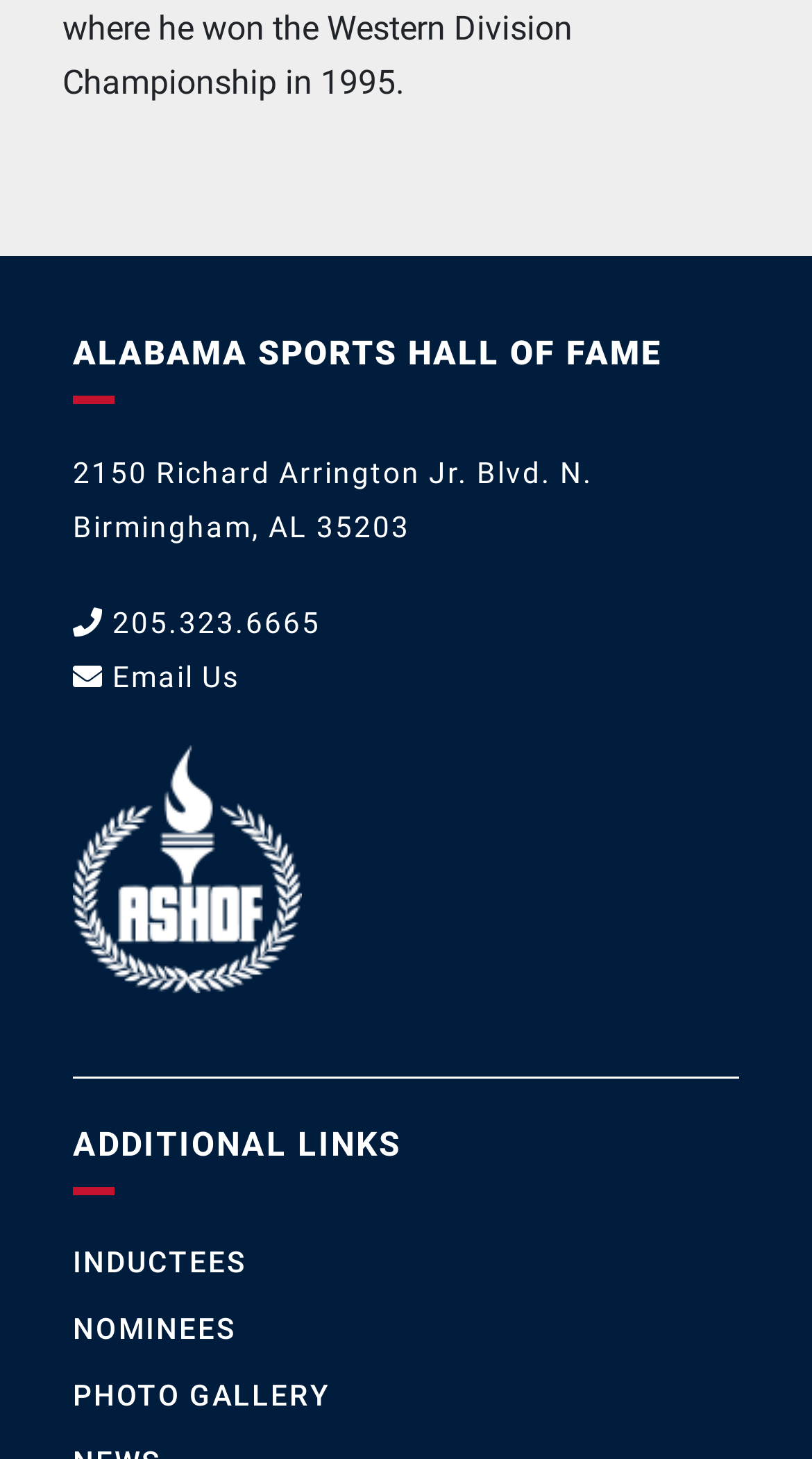Give a concise answer using only one word or phrase for this question:
How many links are there under the 'ADDITIONAL LINKS' heading?

3